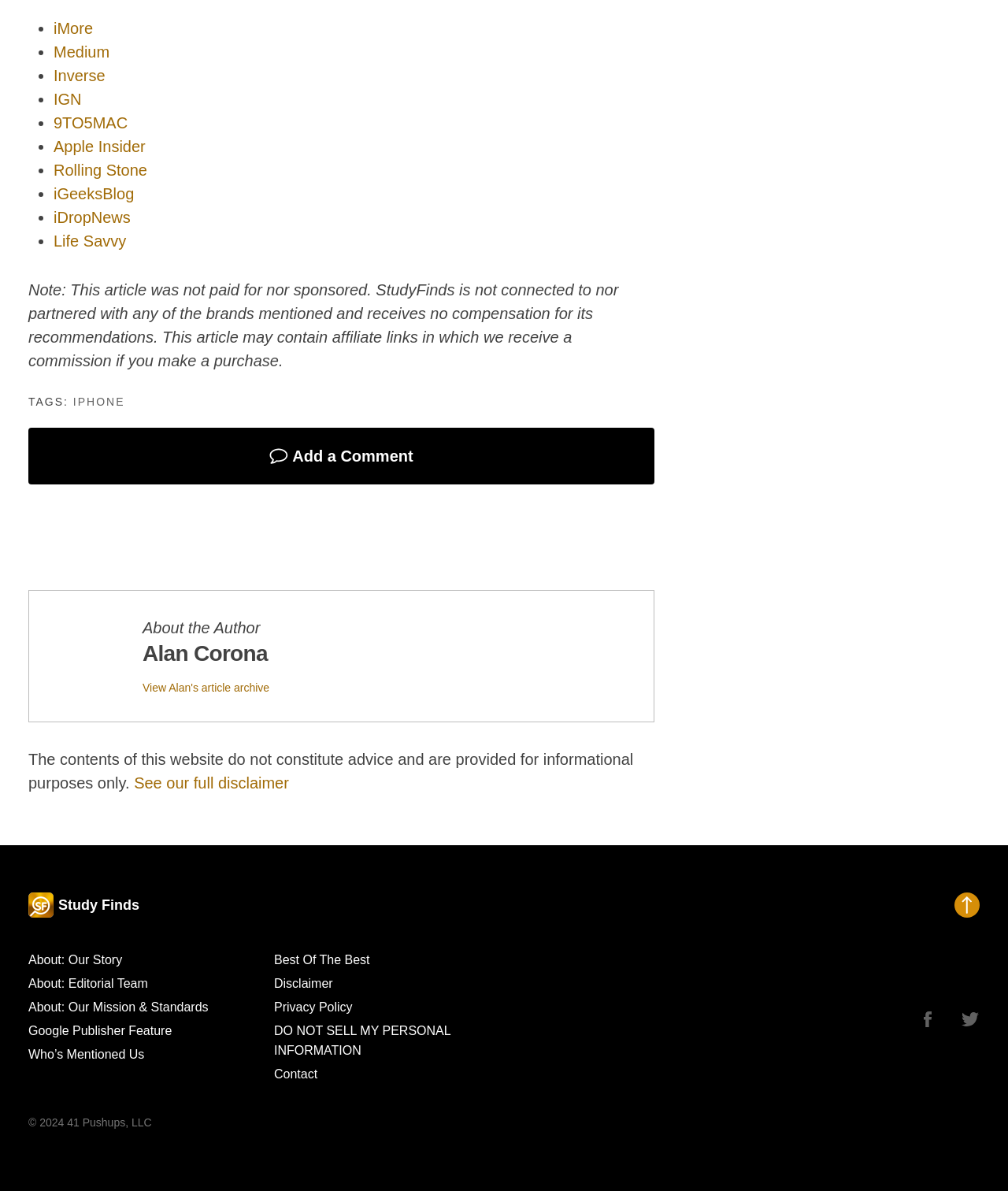Find and specify the bounding box coordinates that correspond to the clickable region for the instruction: "Click the 'BOOK APPOINTMENT' link".

None